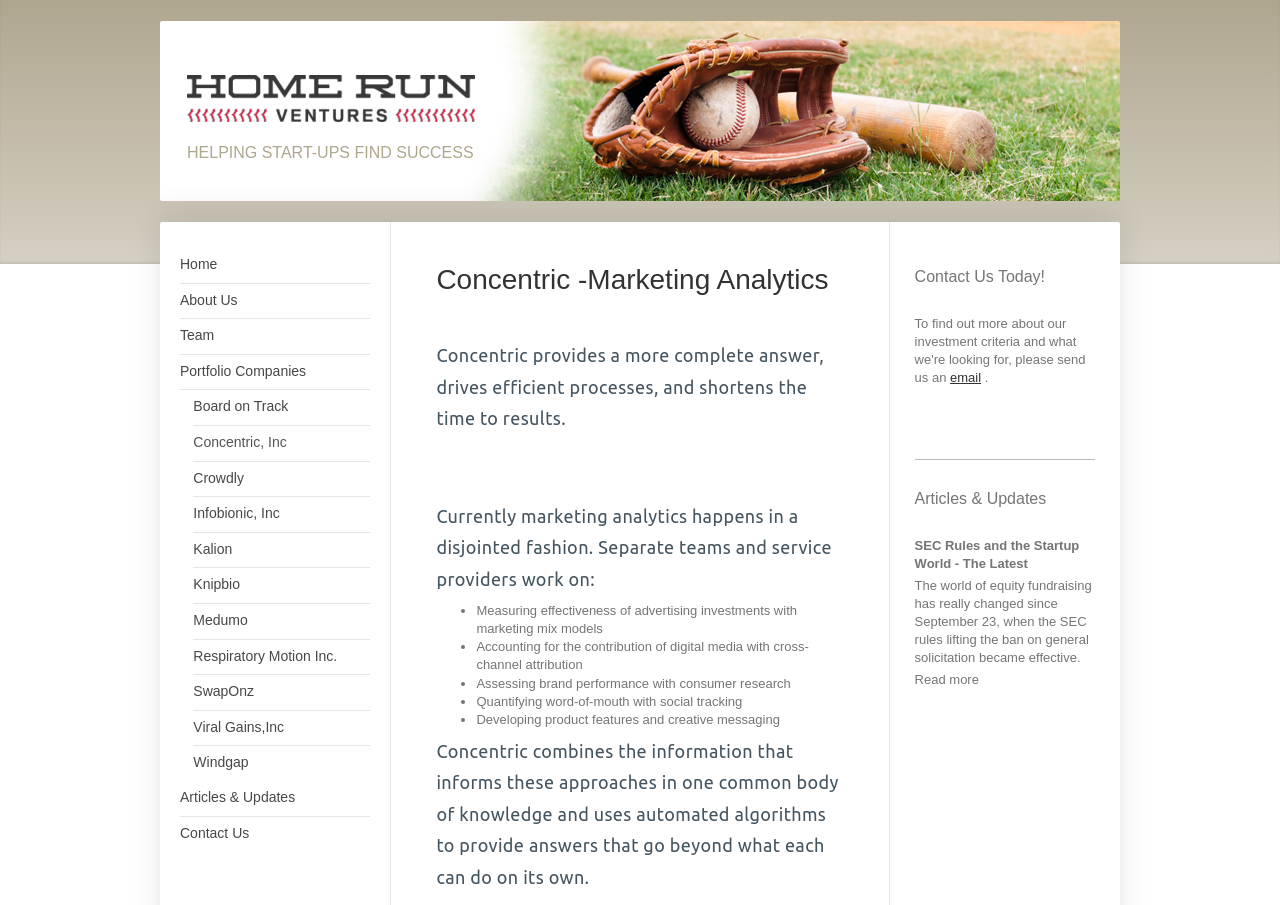Highlight the bounding box of the UI element that corresponds to this description: "搜索".

None